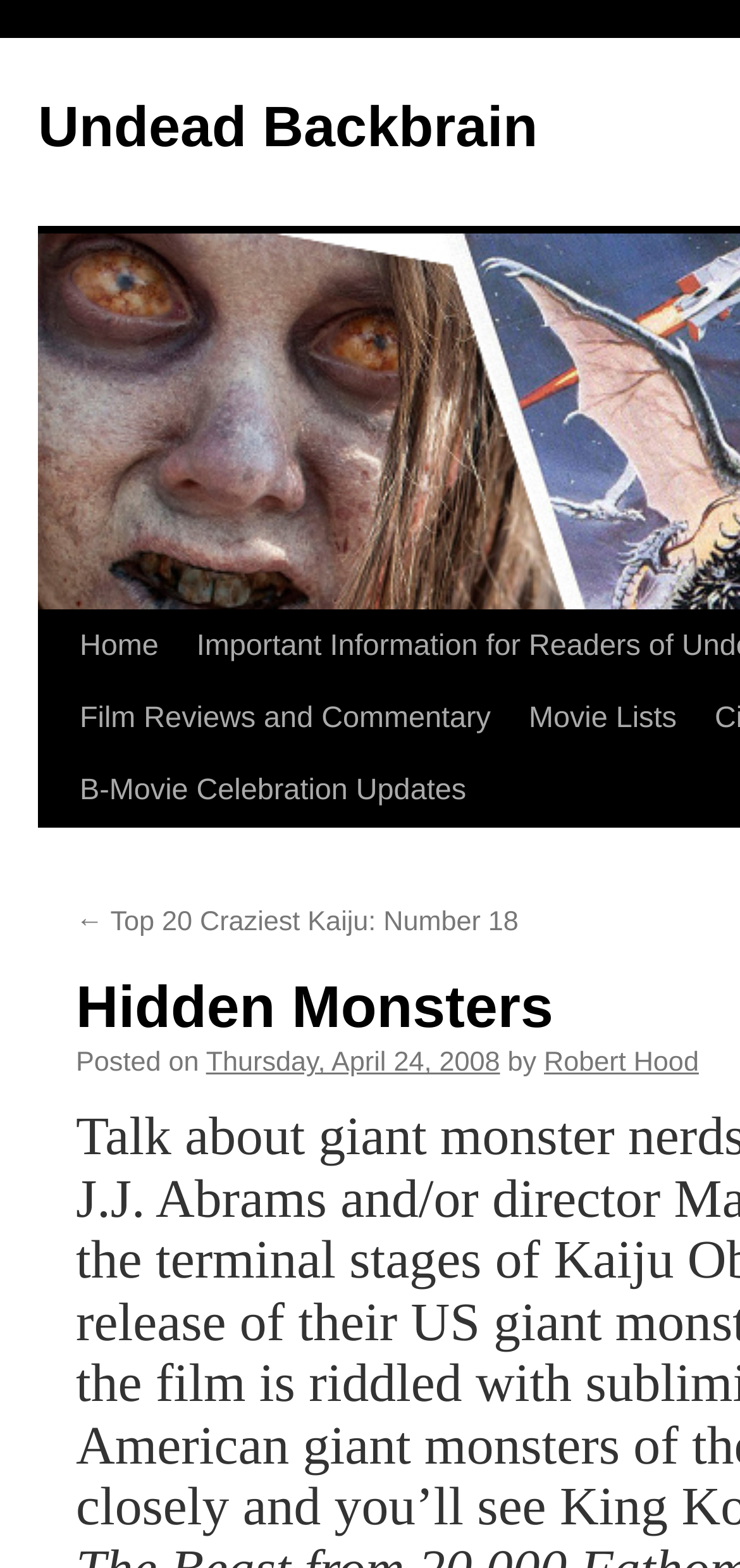Construct a comprehensive description capturing every detail on the webpage.

The webpage is titled "Hidden Monsters | Undead Backbrain" and appears to be a blog or article page. At the top, there is a navigation menu with links to "Home", "Film Reviews and Commentary", "Movie Lists", and "B-Movie Celebration Updates". The "B-Movie Celebration Updates" link has a sub-link to a specific article titled "Top 20 Craziest Kaiju: Number 18".

Below the navigation menu, there is a main content area with a single article. The article's title is not explicitly mentioned, but it has a posting date of "Thursday, April 24, 2008" and is written by "Robert Hood". The article's content is not described in the accessibility tree, but it likely occupies the majority of the page's content area.

On the top-left corner of the page, there is a link to "Undead Backbrain", which may be a related page or category. There is also a "Skip to content" link, which suggests that the page may have additional navigation or accessibility features.